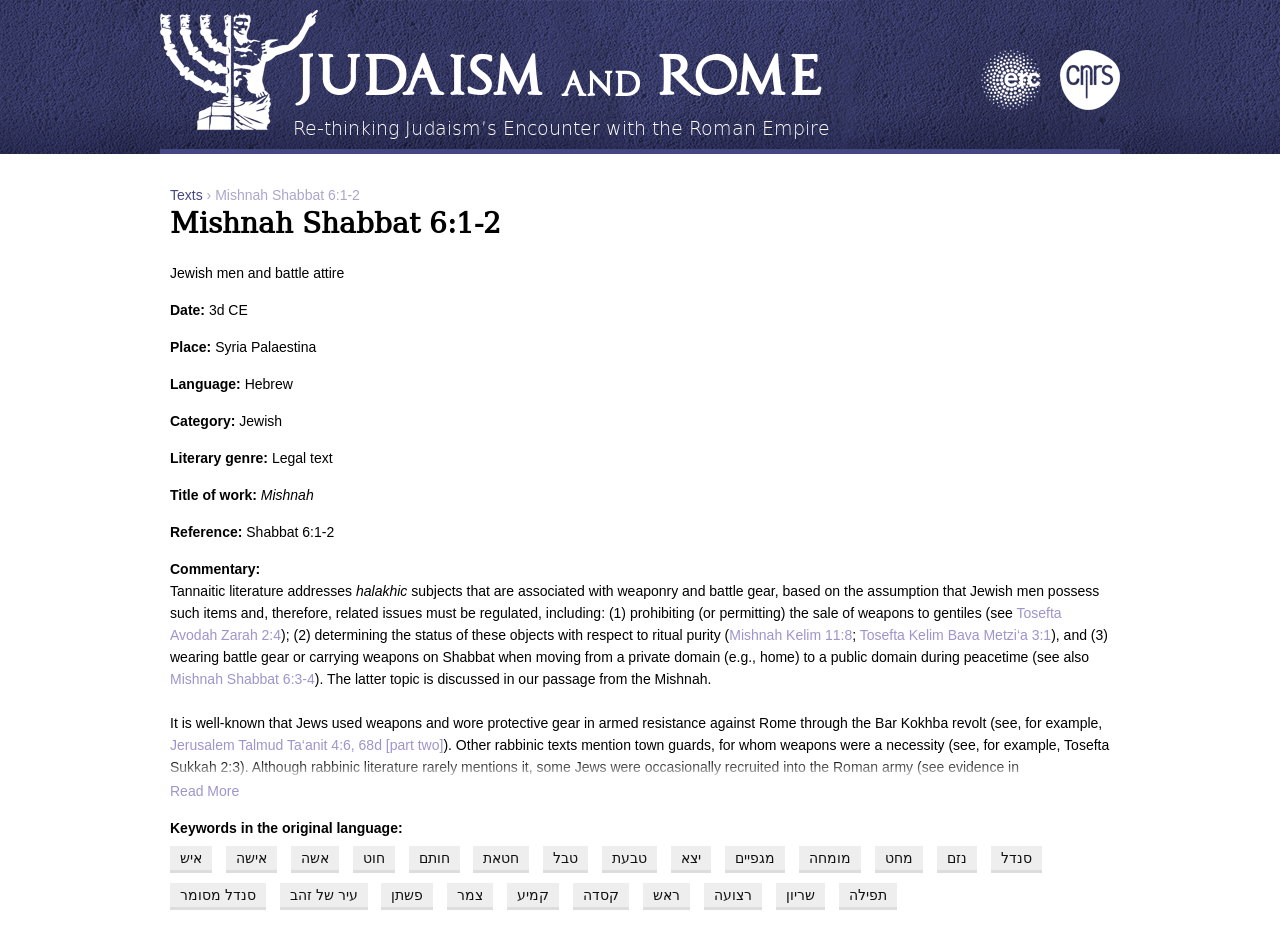Utilize the information from the image to answer the question in detail:
What is the date of the text?

The date of the text can be found in the section 'Date:' which is located below the title 'Mishnah Shabbat 6:1-2'. The text '3d CE' is listed as the date.